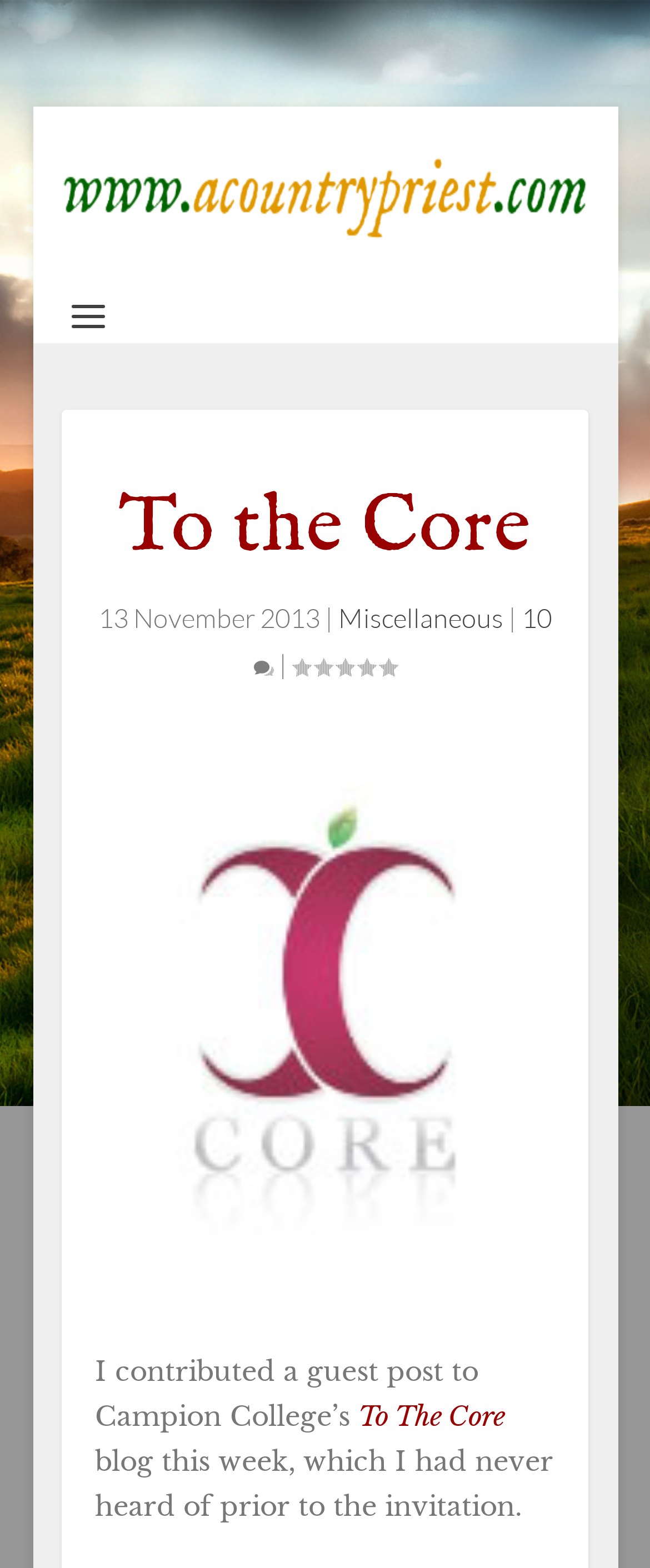Identify the primary heading of the webpage and provide its text.

To the Core